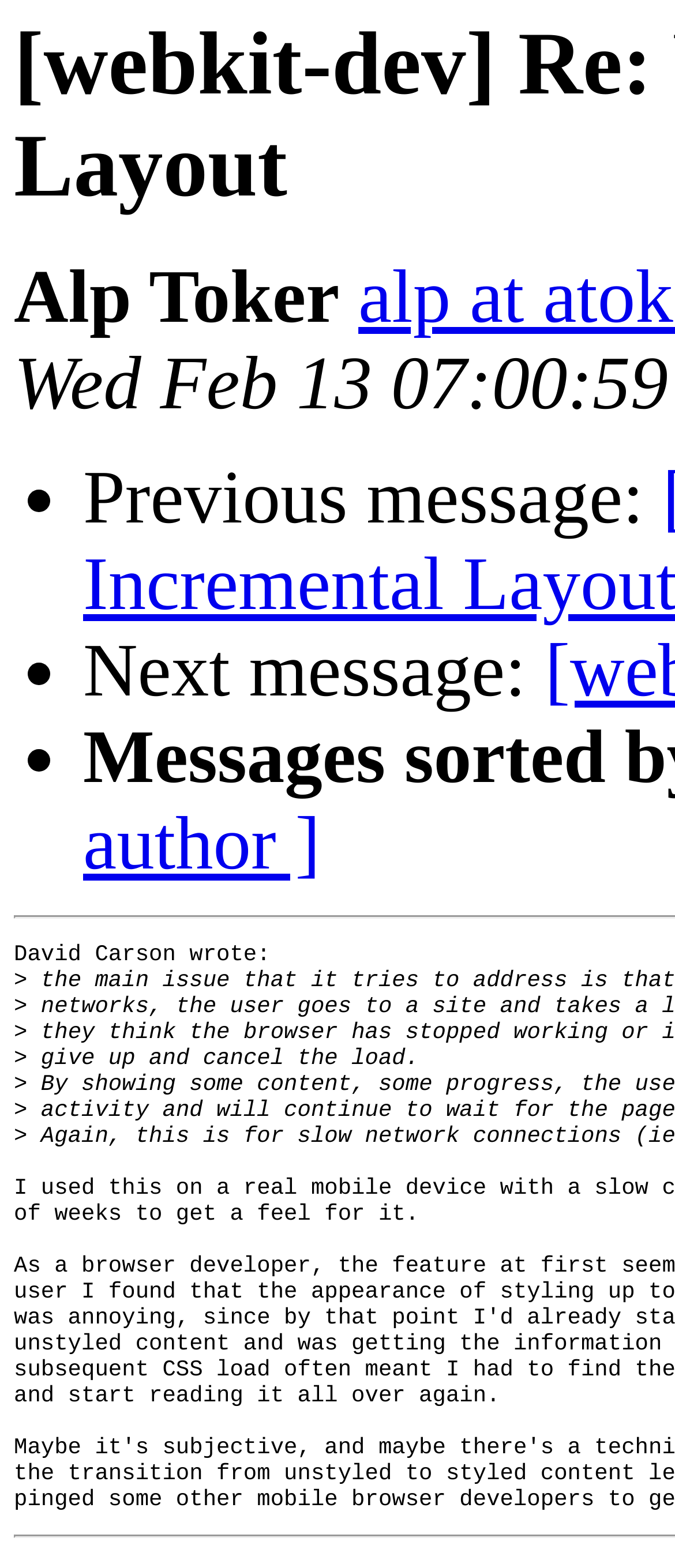How many navigation options are available?
Give a single word or phrase as your answer by examining the image.

2